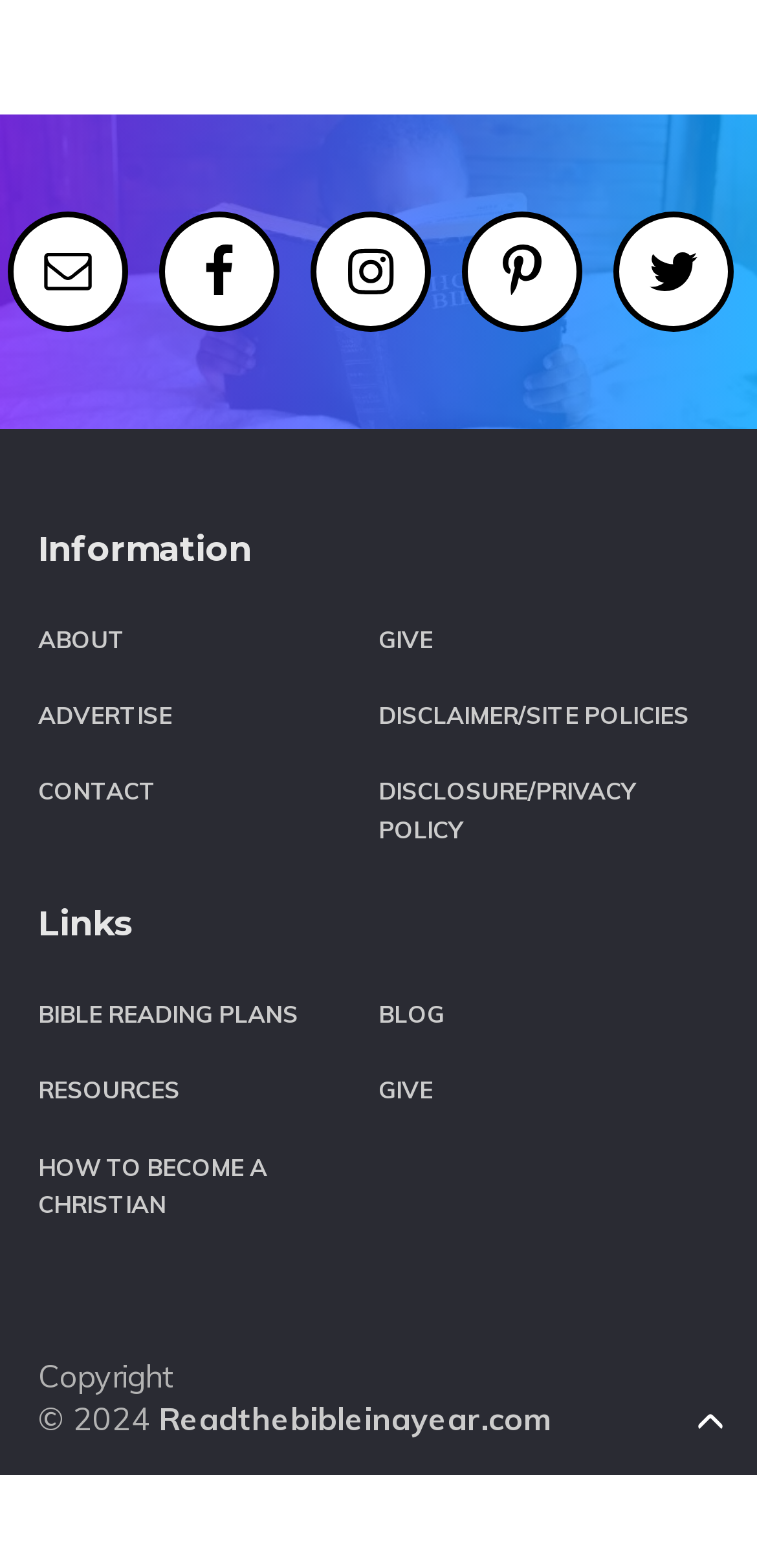Calculate the bounding box coordinates for the UI element based on the following description: "parent_node: Copyright © 2024 Readthebibleinayear.com". Ensure the coordinates are four float numbers between 0 and 1, i.e., [left, top, right, bottom].

[0.886, 0.885, 0.988, 0.935]